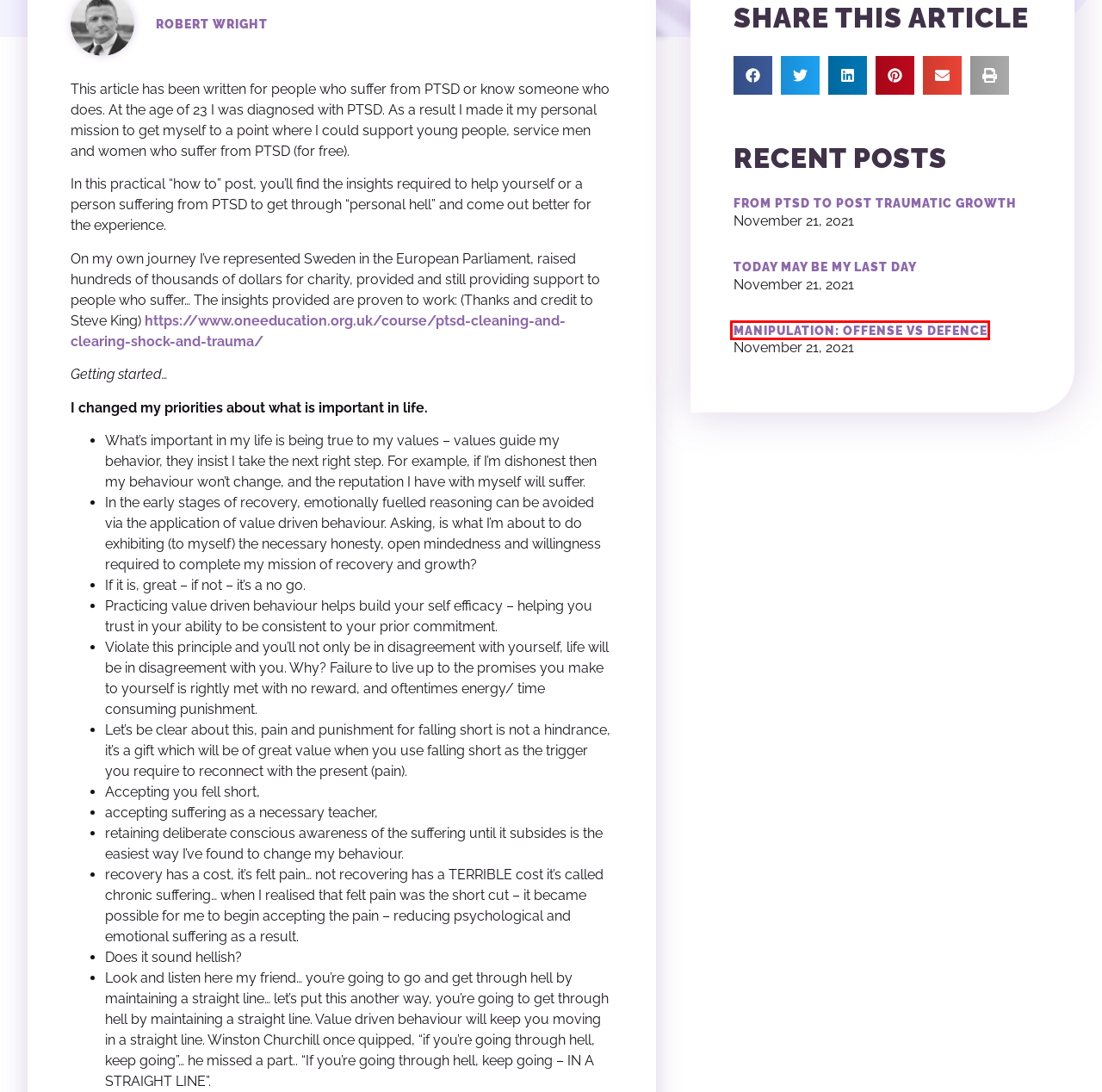You are looking at a screenshot of a webpage with a red bounding box around an element. Determine the best matching webpage description for the new webpage resulting from clicking the element in the red bounding box. Here are the descriptions:
A. Today may be my last day - The Detachment Technique
B. Privacy Policy - The Detachment Technique
C. Create Account - The Detachment Technique
D. Manipulation: Offense Vs Defence - The Detachment Technique
E. Rebuilding – Evolution Media
F. Login - The Detachment Technique
G. PTSD: Cleaning and Clearing Shock and Trauma – One Education
H. Courses - The Detachment Technique

D